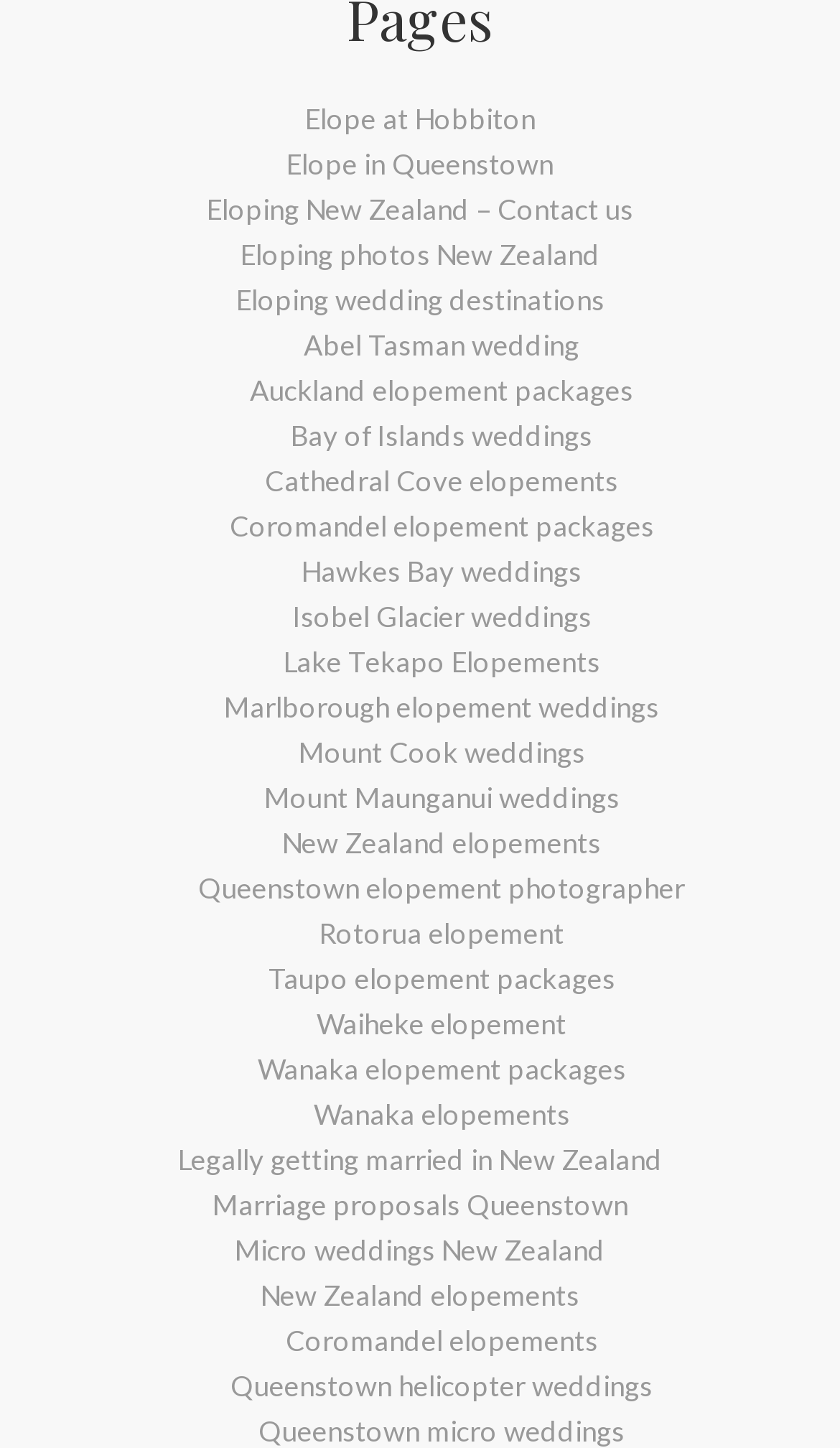Find the bounding box coordinates of the element's region that should be clicked in order to follow the given instruction: "Learn about legally getting married in New Zealand". The coordinates should consist of four float numbers between 0 and 1, i.e., [left, top, right, bottom].

[0.115, 0.785, 0.885, 0.816]